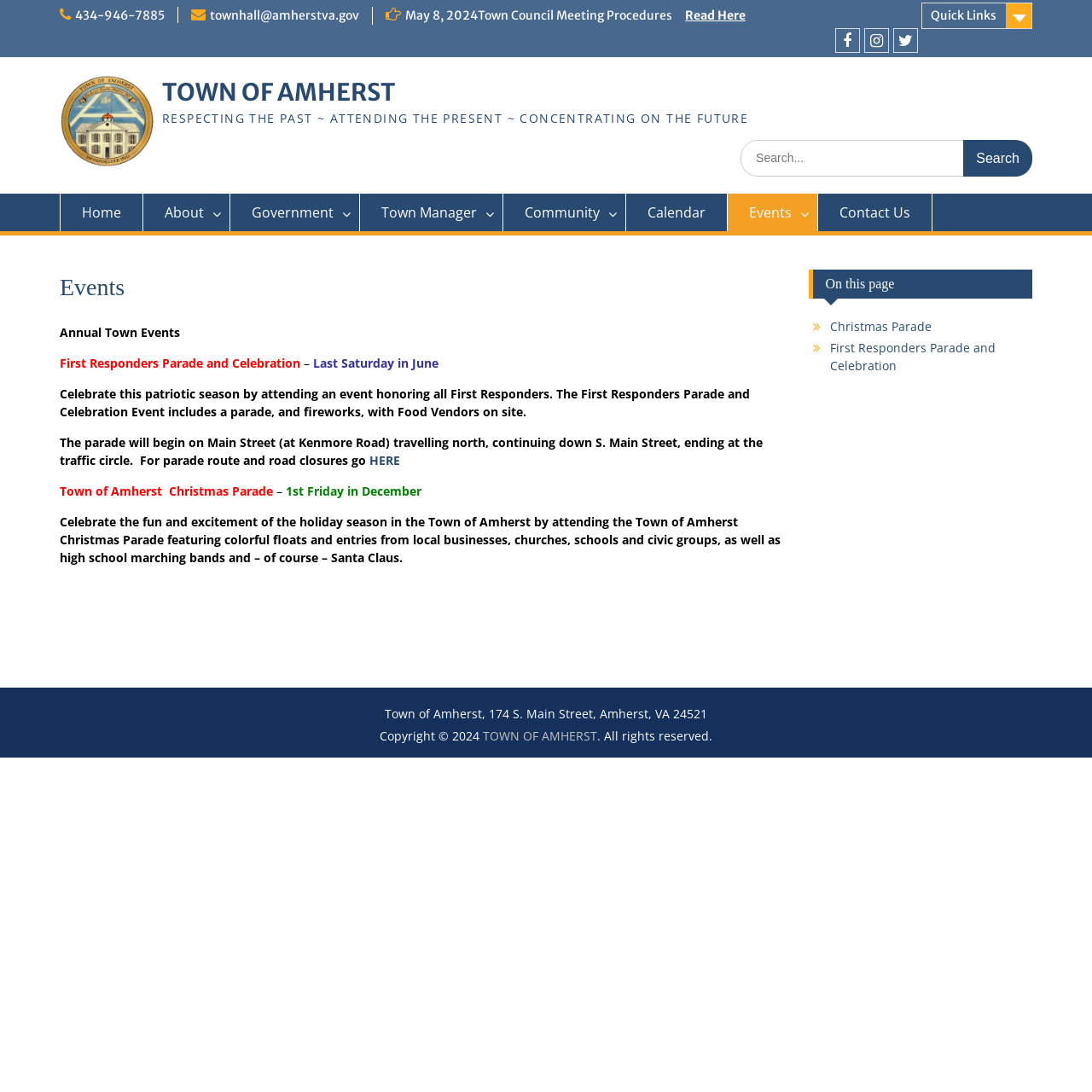What is the phone number to contact the town hall?
Answer the question with a detailed and thorough explanation.

The phone number can be found at the top of the webpage, in the link element with the text '434-946-7885'.